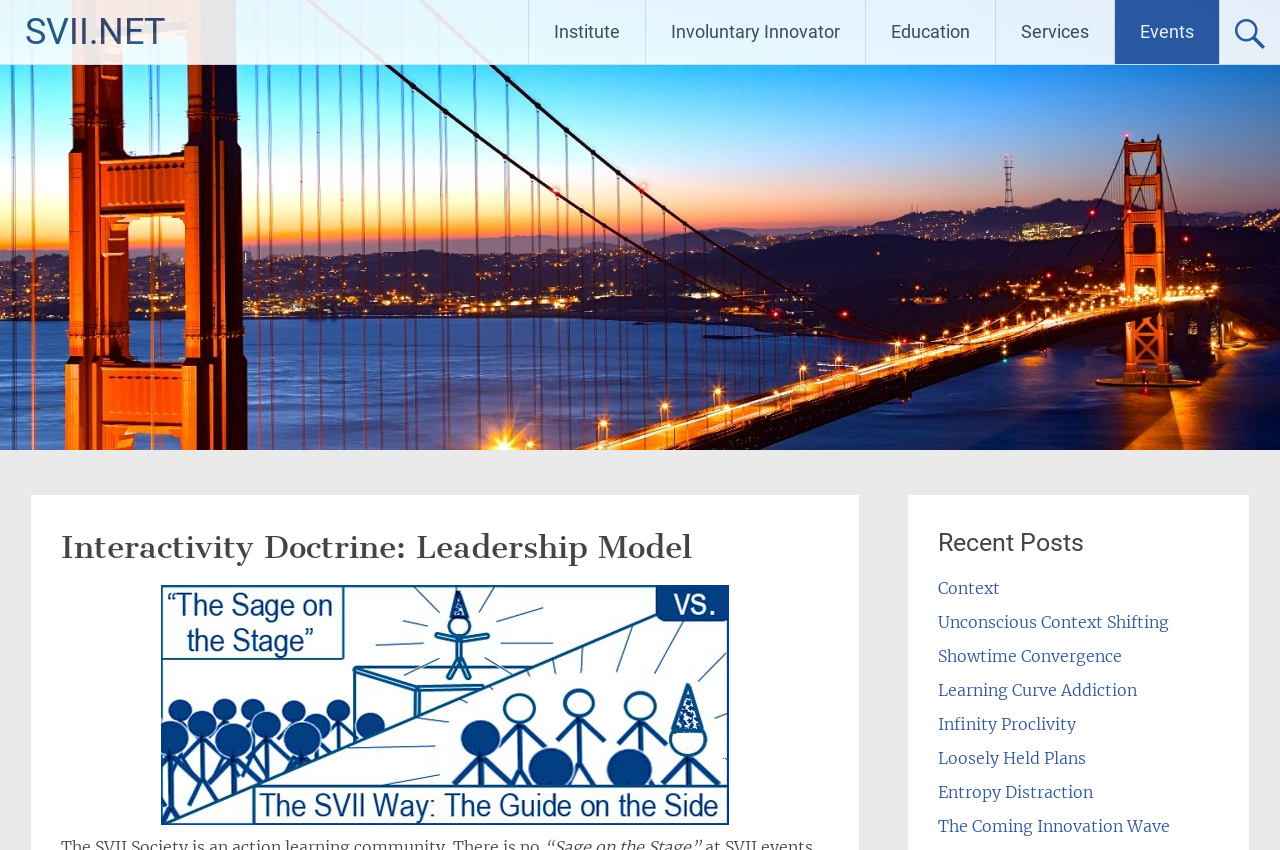Locate the headline of the webpage and generate its content.

Interactivity Doctrine: Leadership Model